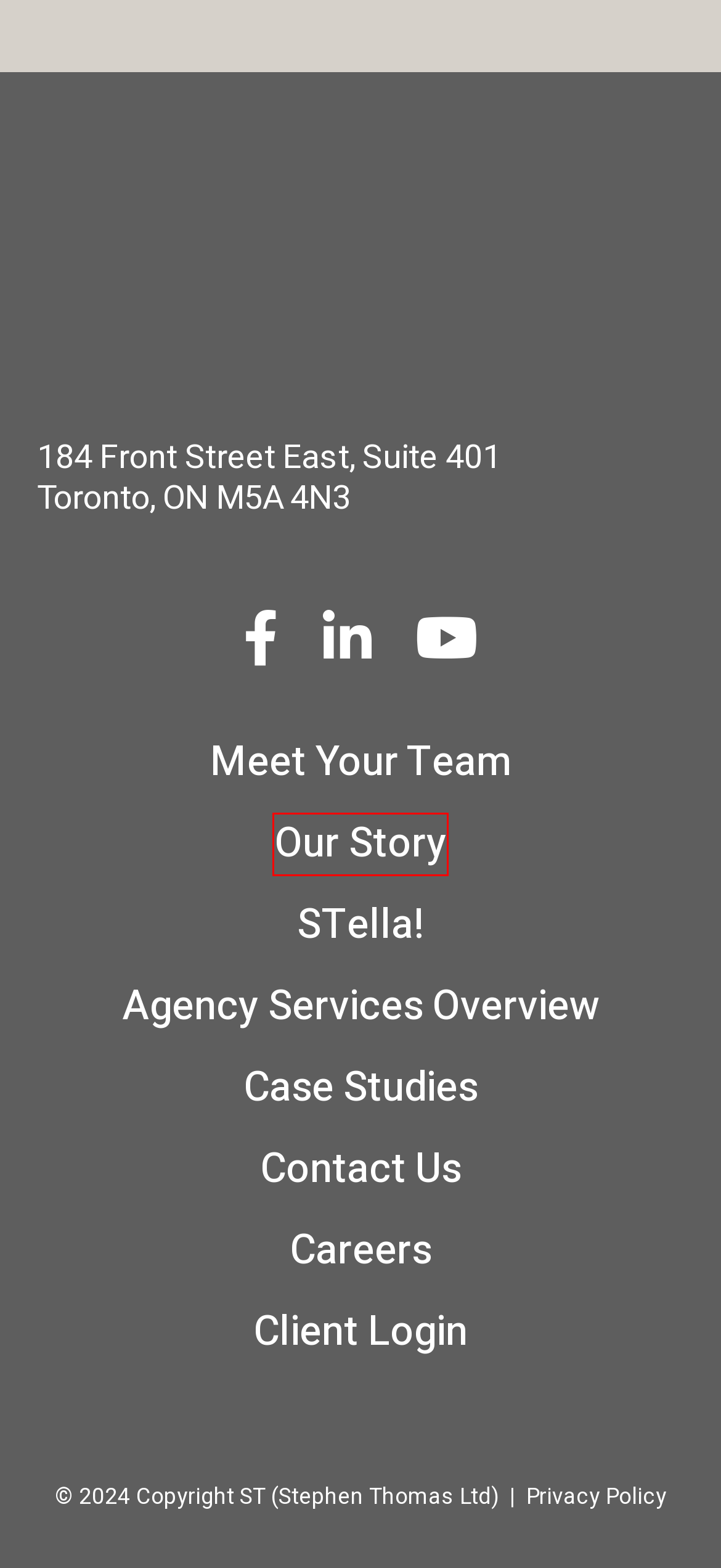Examine the screenshot of a webpage with a red rectangle bounding box. Select the most accurate webpage description that matches the new webpage after clicking the element within the bounding box. Here are the candidates:
A. Agency Services Overview - ST (Stephen Thomas Ltd)
B. Team - ST (Stephen Thomas Ltd)
C. STella!
D. Our Story - ST (Stephen Thomas Ltd)
E. Privacy Policy - ST (Stephen Thomas Ltd)
F. Case Studies - ST (Stephen Thomas Ltd)
G. Careers - ST (Stephen Thomas Ltd)
H. Contact Us - ST (Stephen Thomas Ltd)

D